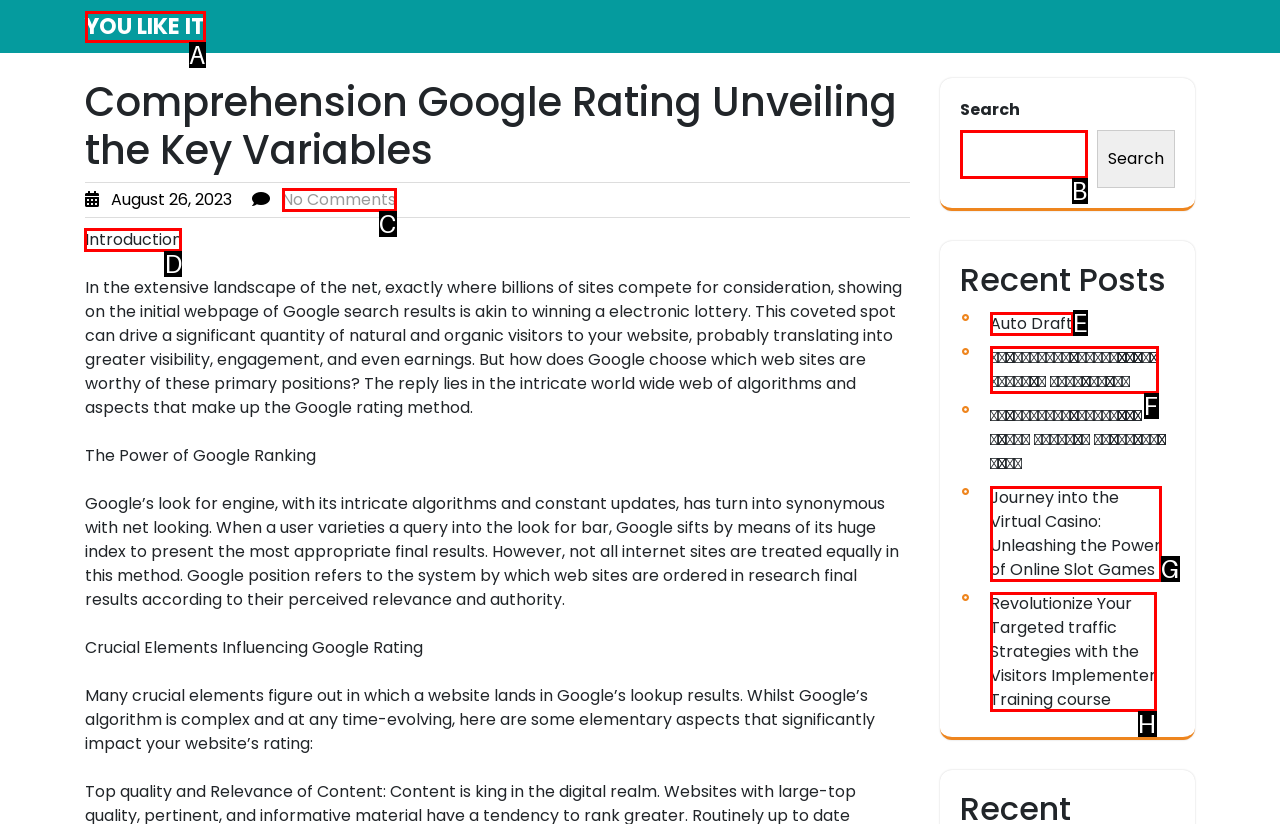Pick the option that should be clicked to perform the following task: Click the Facebook link
Answer with the letter of the selected option from the available choices.

None